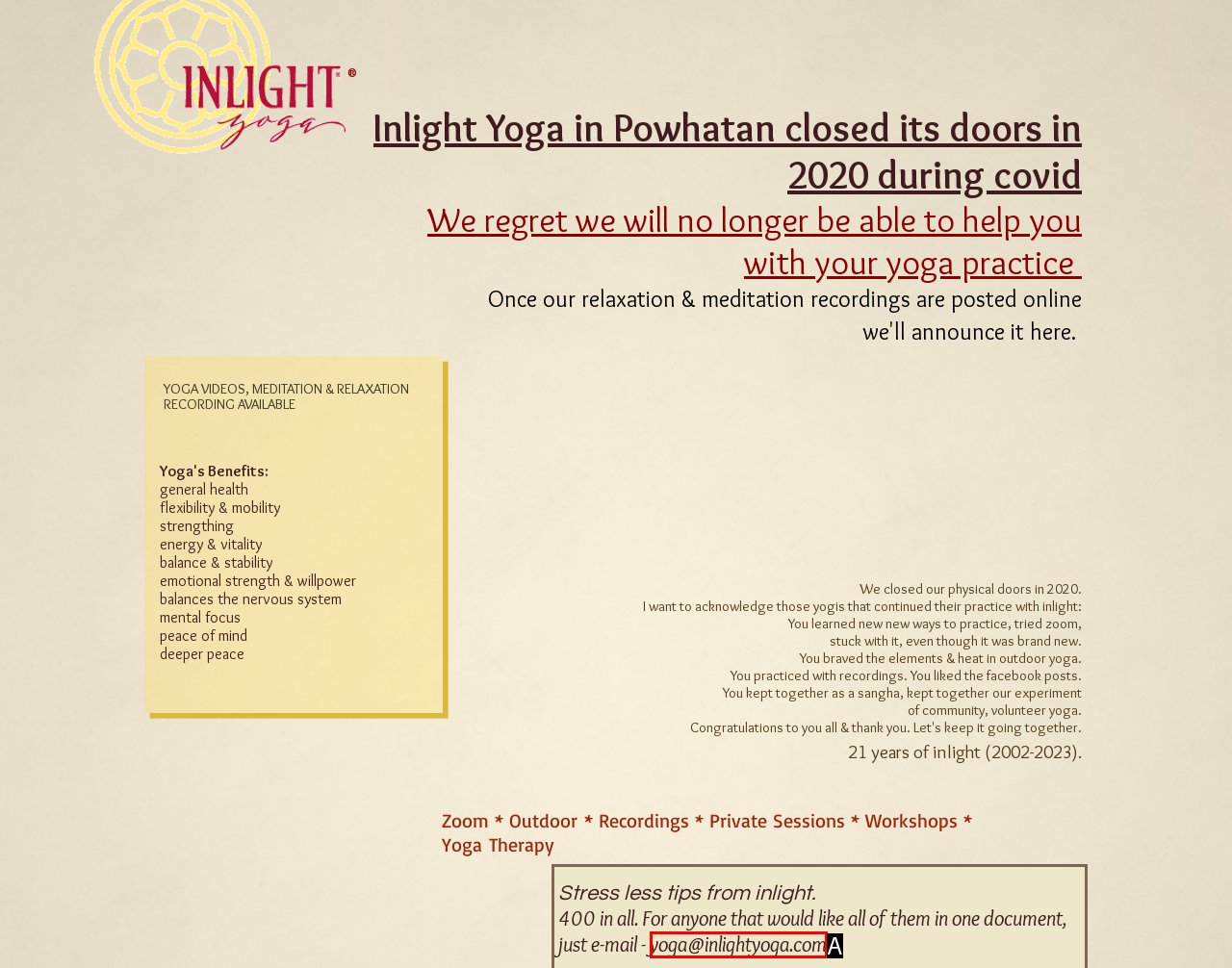Determine the HTML element that best aligns with the description: yoga@inlightyoga.com
Answer with the appropriate letter from the listed options.

A